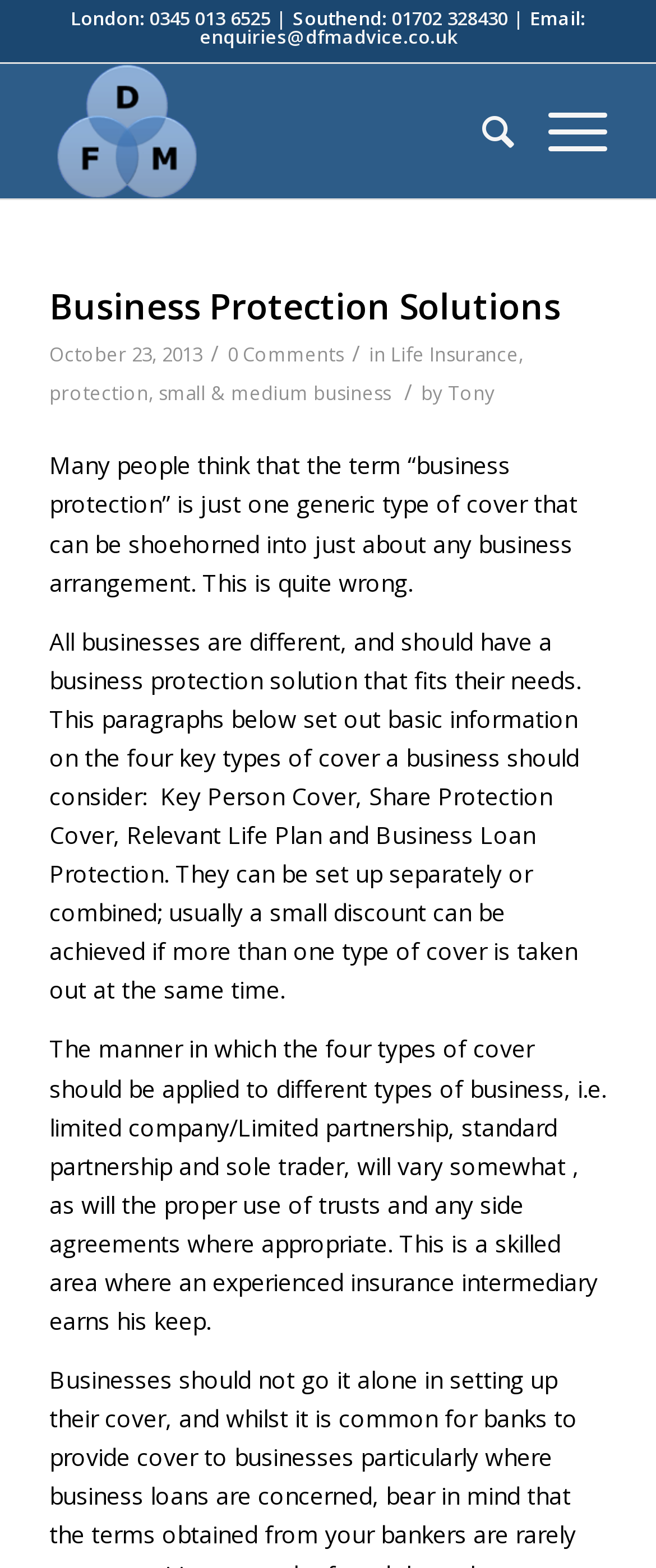What is the phone number for London?
Please provide a single word or phrase as your answer based on the screenshot.

0345 013 6525